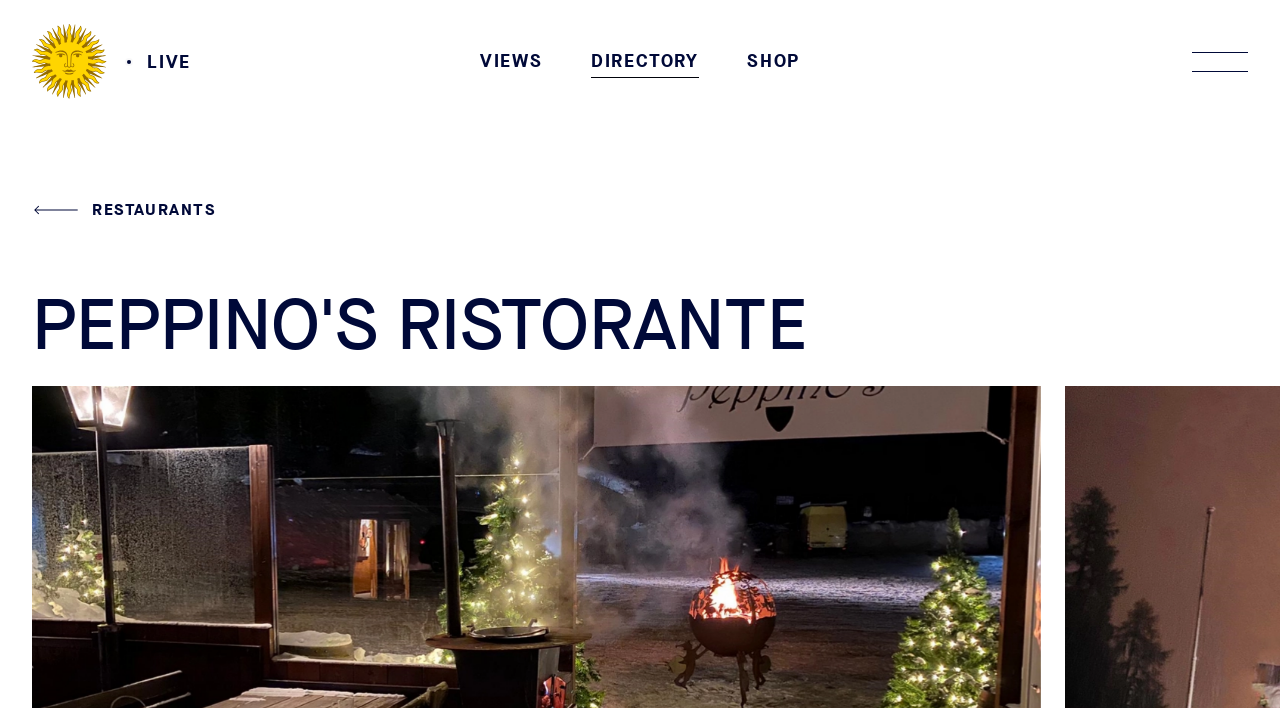Determine the bounding box coordinates of the UI element described below. Use the format (top-left x, top-left y, bottom-right x, bottom-right y) with floating point numbers between 0 and 1: Holiday ApartmentsHoliday Apartments

[0.513, 0.937, 0.687, 0.982]